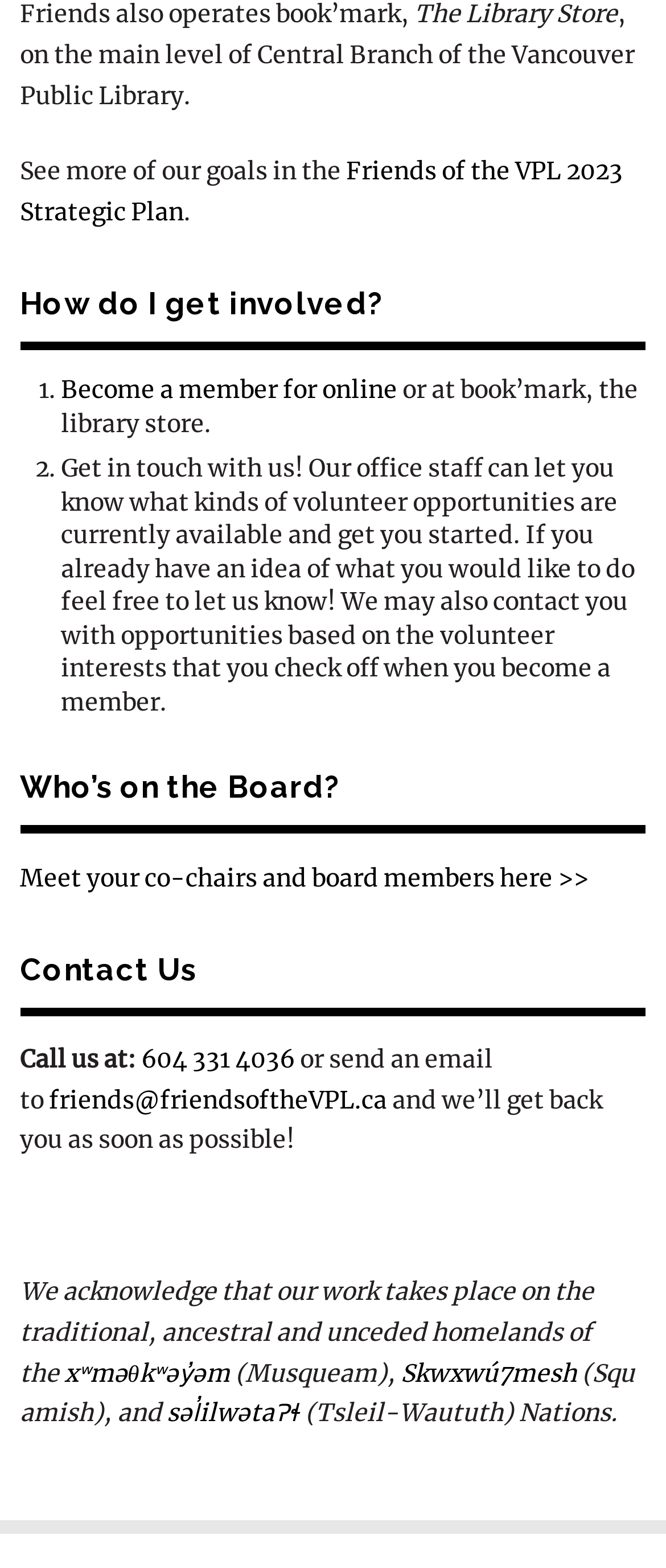Provide a brief response using a word or short phrase to this question:
How many nations are acknowledged?

3